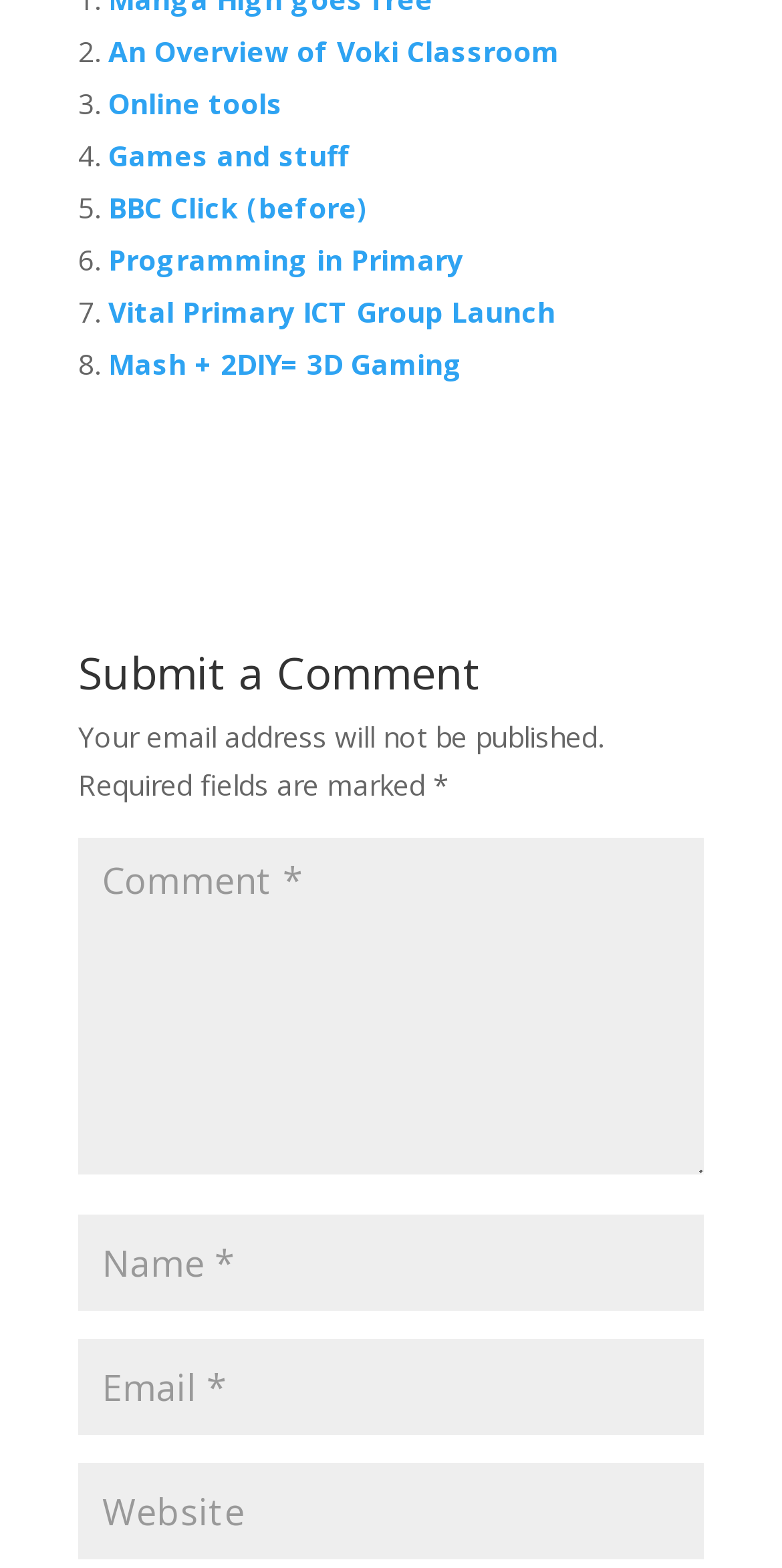Identify the bounding box coordinates of the region I need to click to complete this instruction: "Click on 'An Overview of Voki Classroom'".

[0.138, 0.02, 0.715, 0.045]